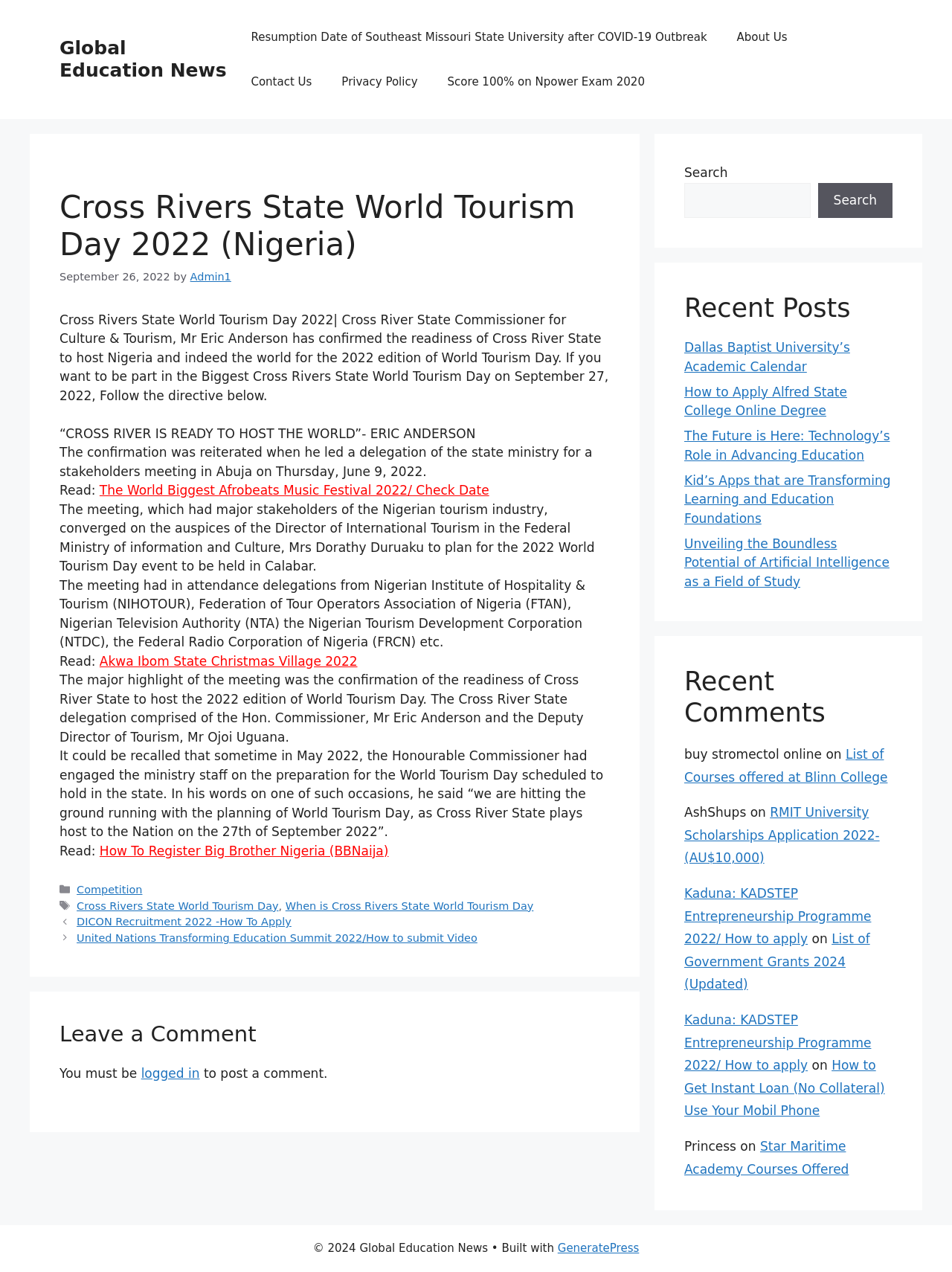What is the main heading displayed on the webpage? Please provide the text.

Cross Rivers State World Tourism Day 2022 (Nigeria)